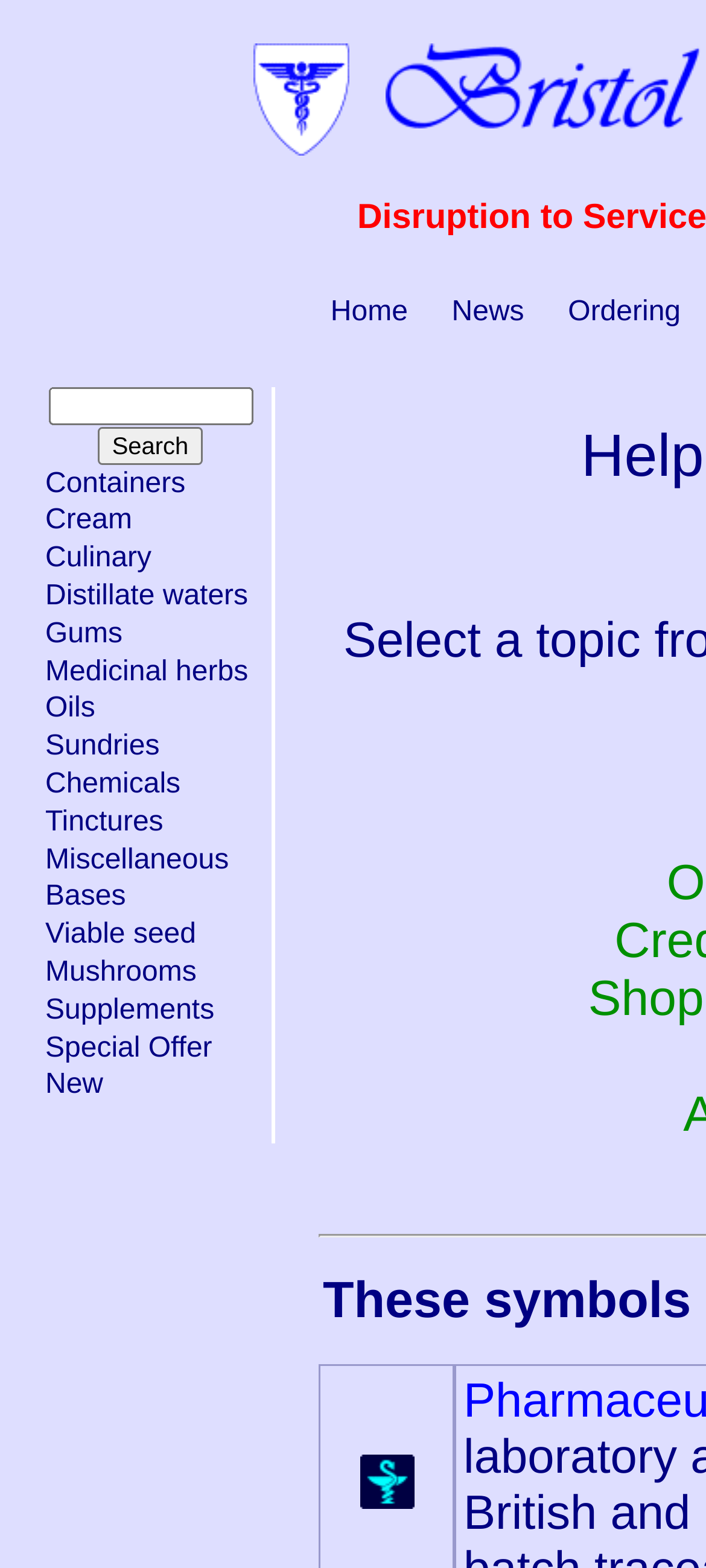What is the title or heading displayed on the webpage?

Help and Information